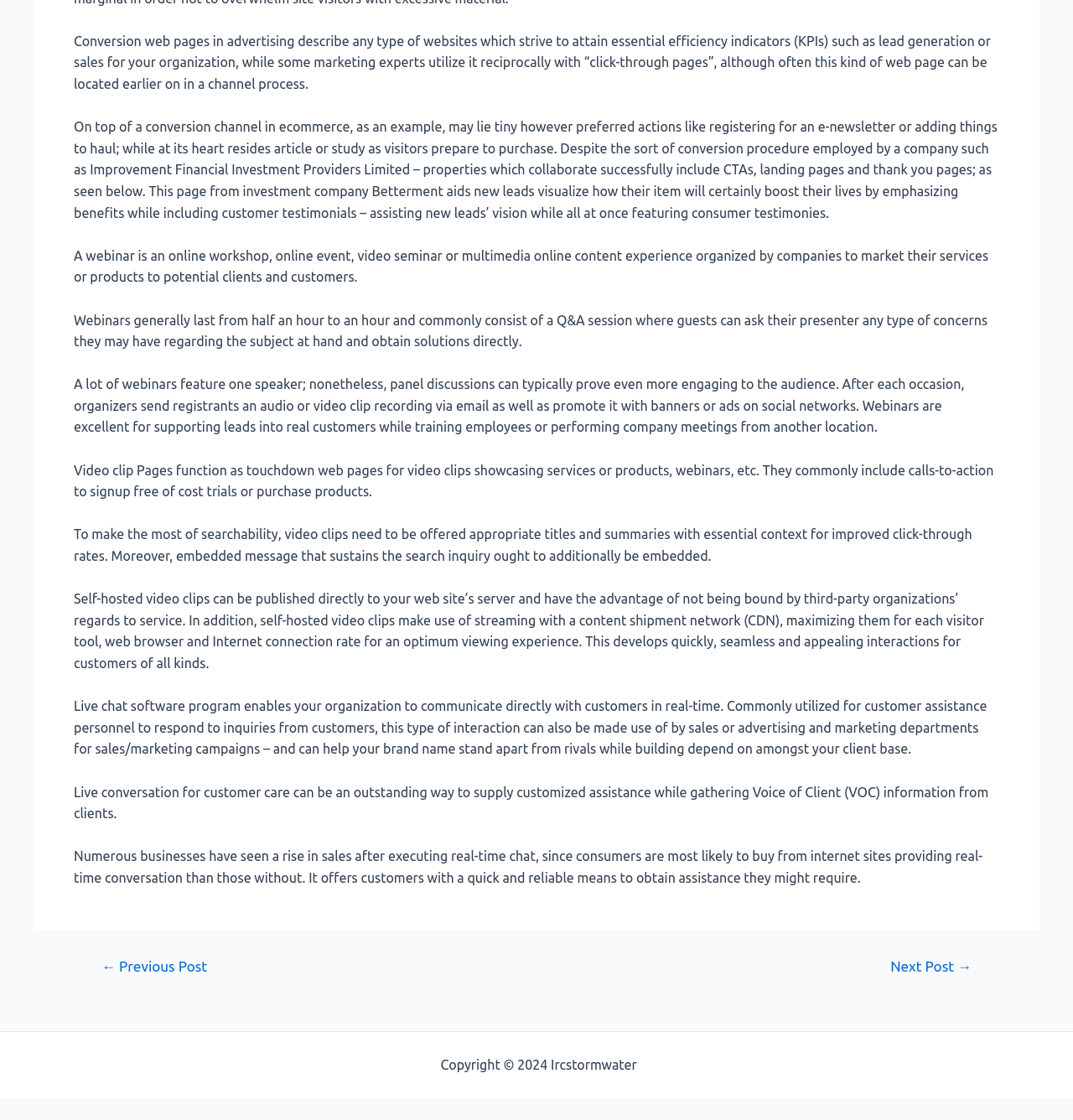What is the purpose of a webinar?
Using the image, give a concise answer in the form of a single word or short phrase.

To market services or products